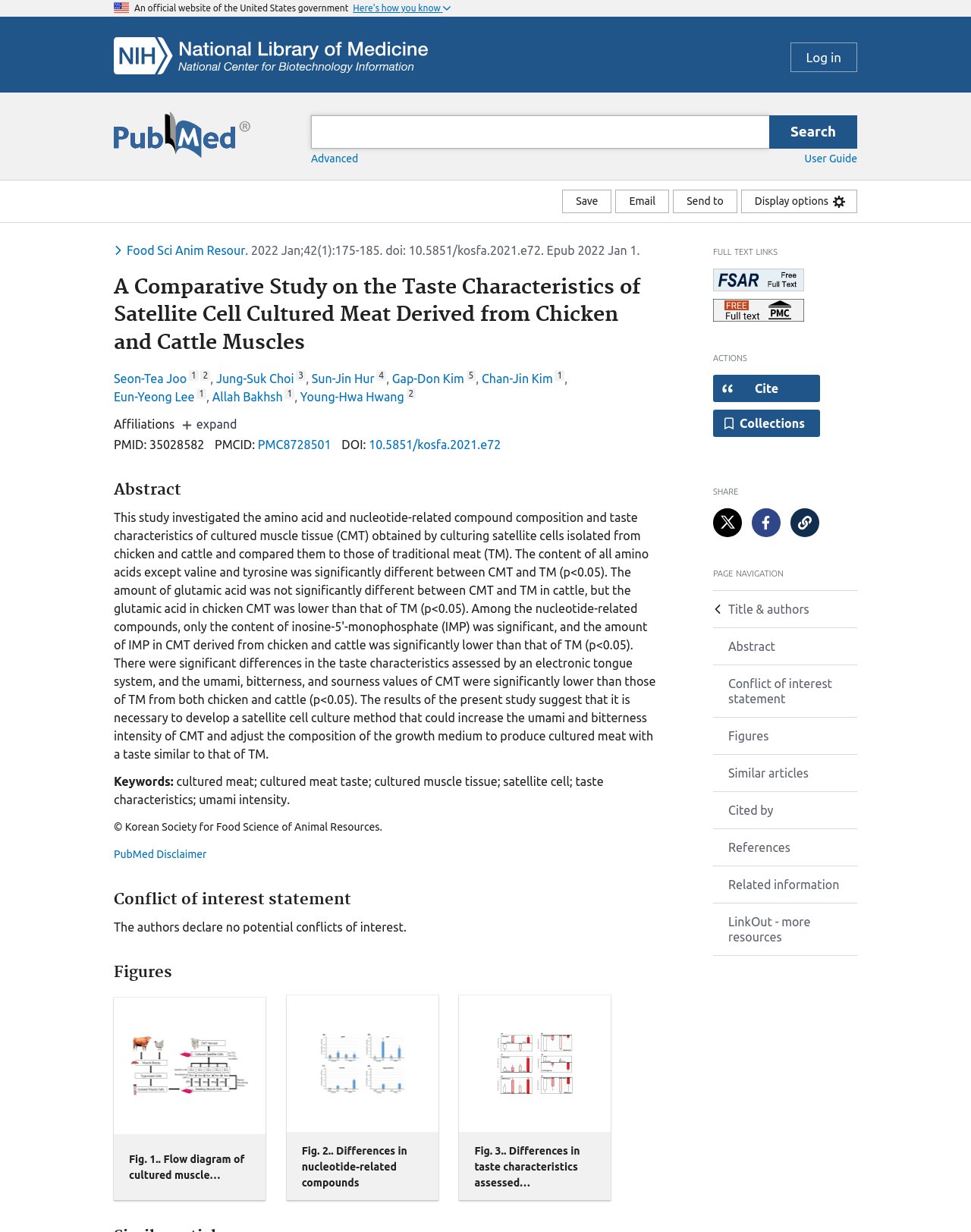Respond to the question below with a single word or phrase:
How many authors are listed for the article?

6